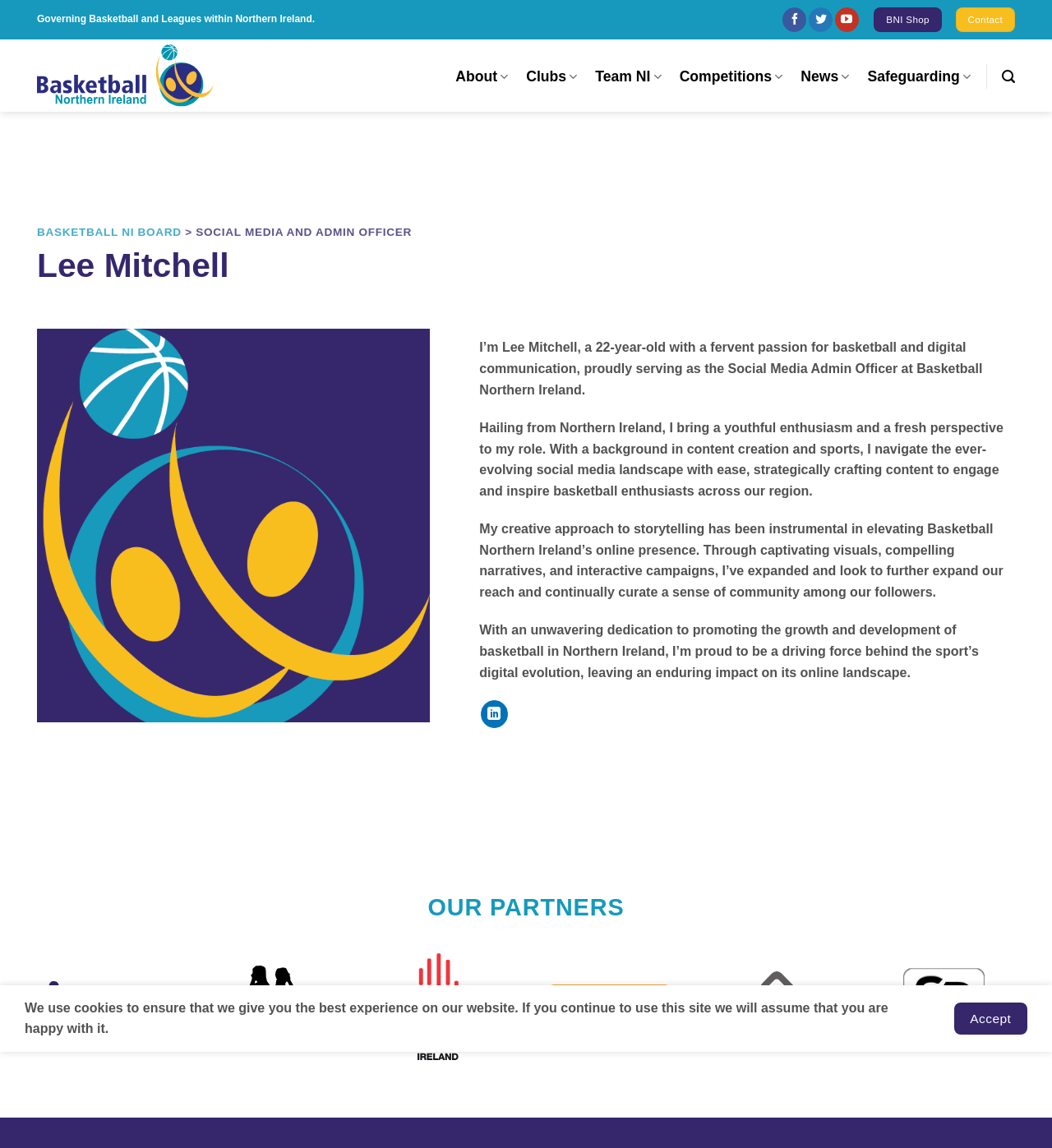What is the name of the organization Lee Mitchell is part of?
Look at the webpage screenshot and answer the question with a detailed explanation.

I found this information by reading the text 'I’m Lee Mitchell, a 22-year-old with a fervent passion for basketball and digital communication, proudly serving as the Social Media Admin Officer at Basketball Northern Ireland'.